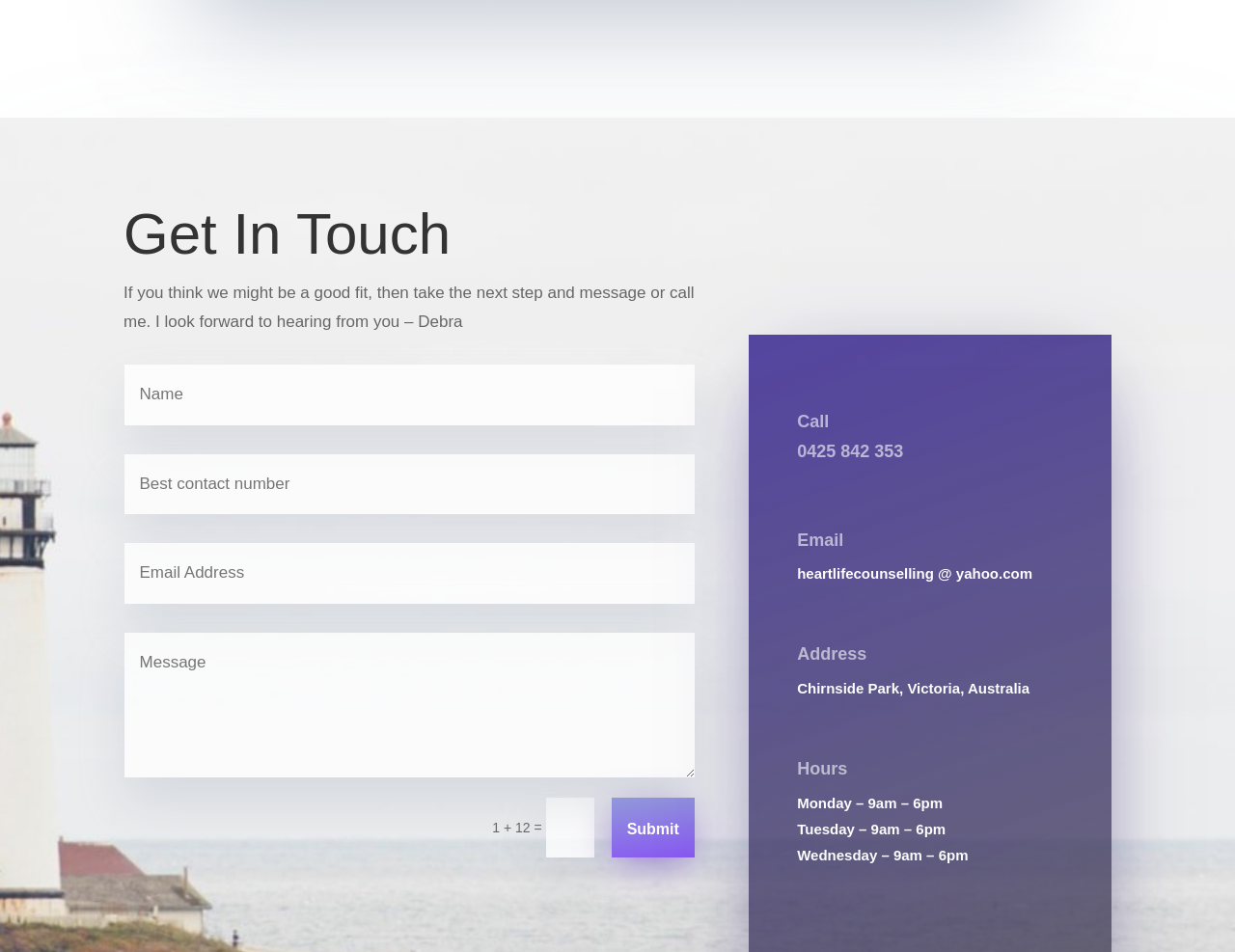Find the bounding box of the UI element described as follows: "name="et_pb_contact_name_0" placeholder="Name"".

[0.1, 0.383, 0.562, 0.446]